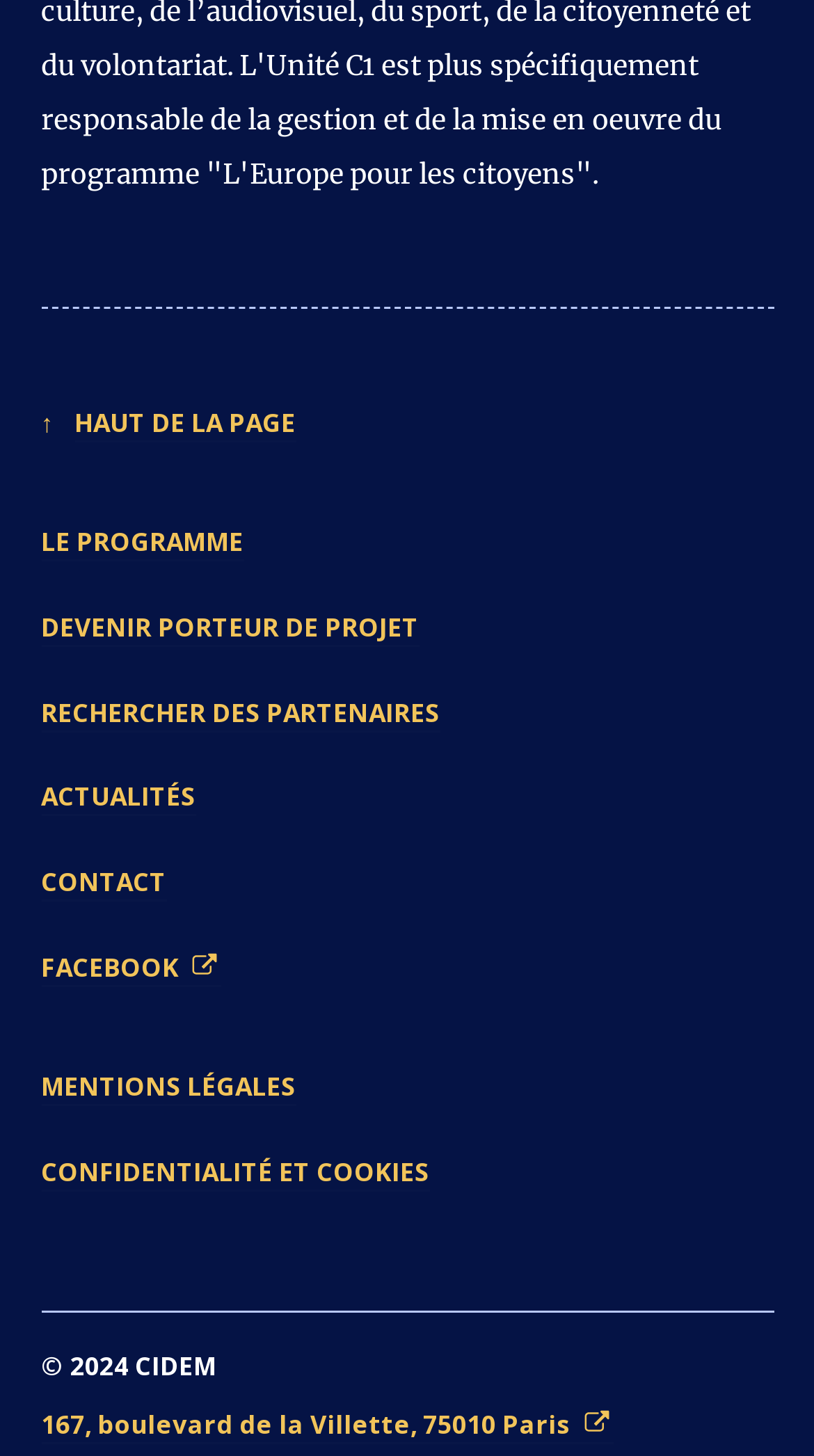Identify the bounding box of the HTML element described here: "Confidentialité et cookies". Provide the coordinates as four float numbers between 0 and 1: [left, top, right, bottom].

[0.05, 0.793, 0.527, 0.819]